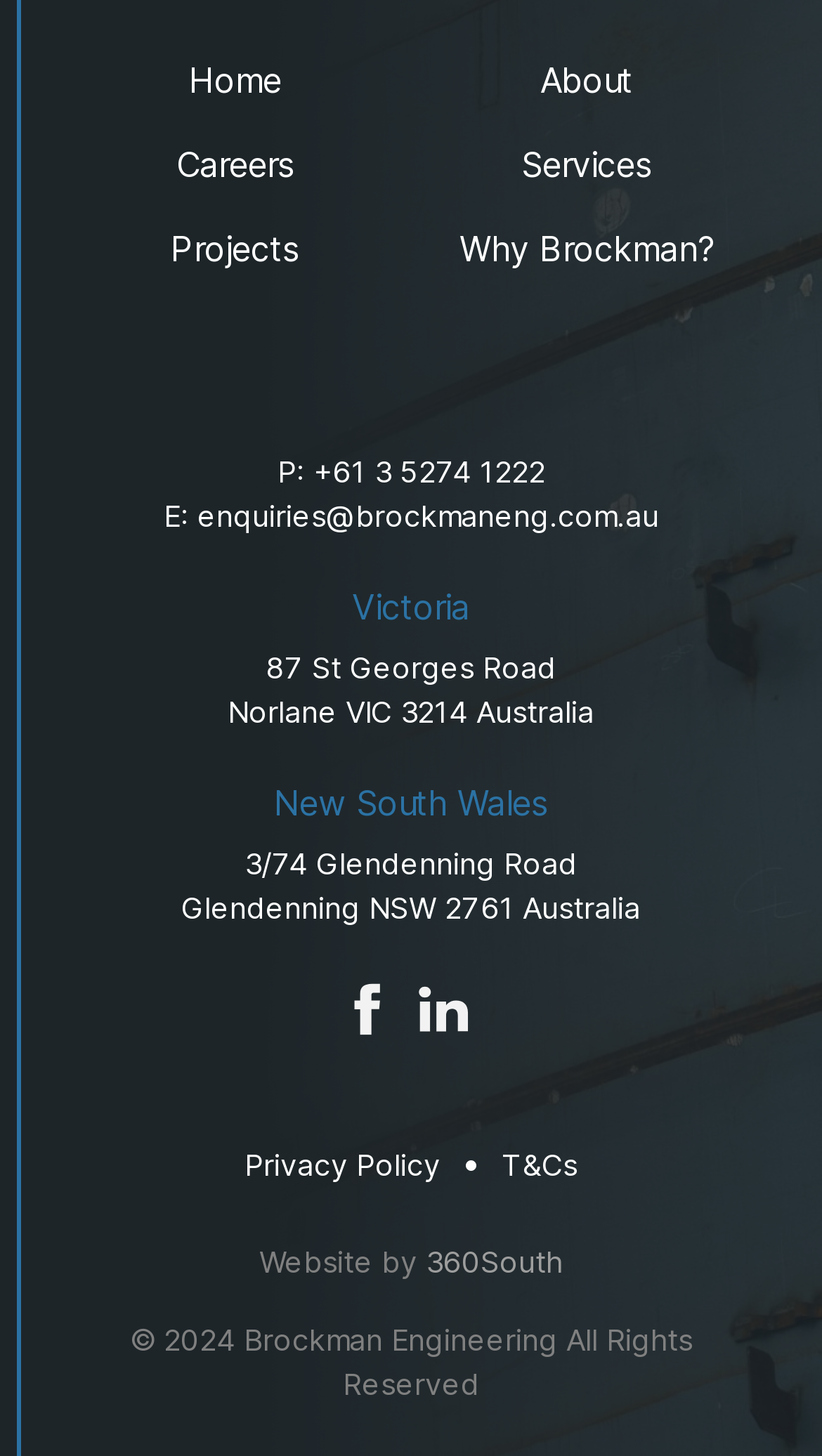Please answer the following question using a single word or phrase: 
What is the phone number of Brockman Engineering?

+61 3 5274 1222